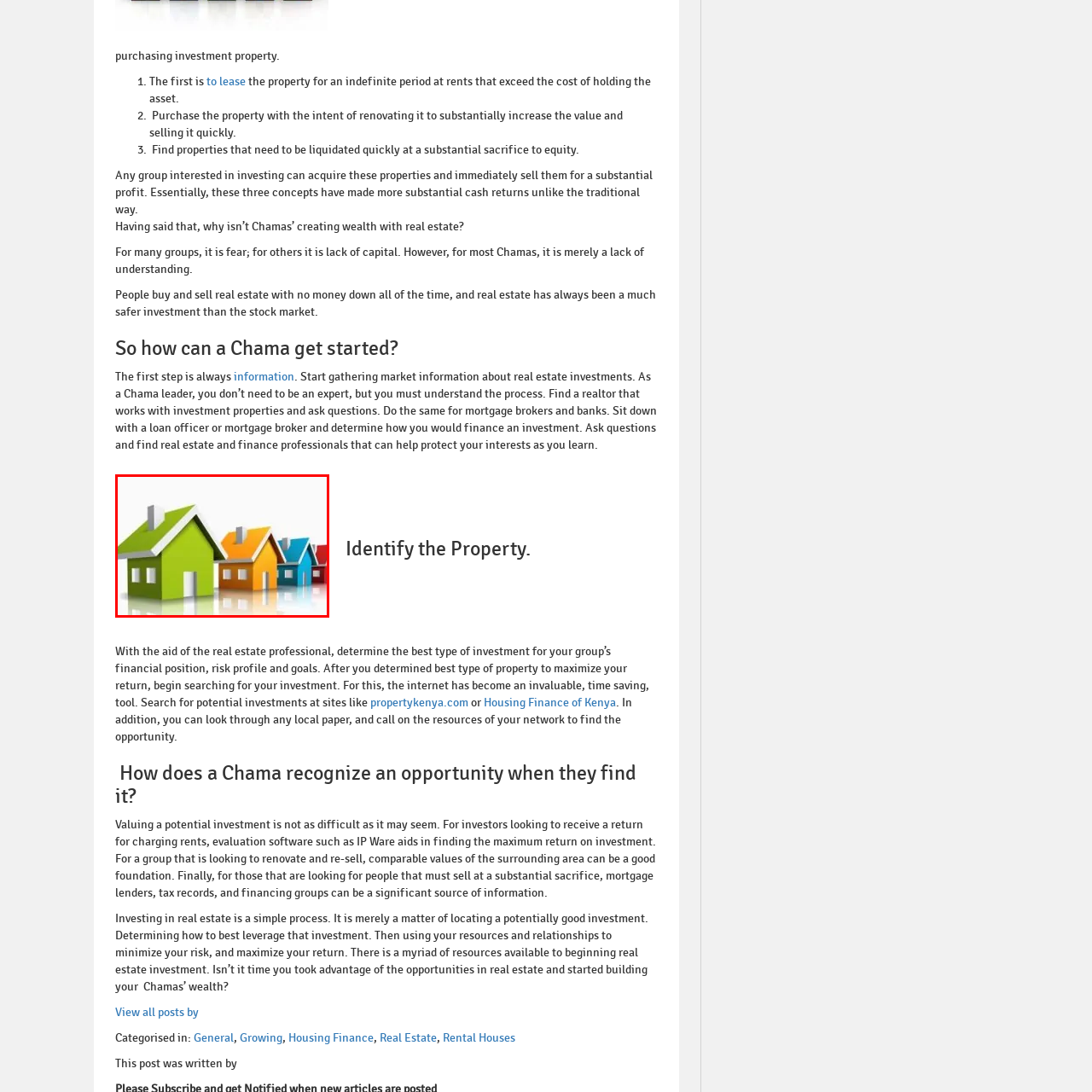What does the modern aesthetic of the houses reflect?
Analyze the image encased by the red bounding box and elaborate on your answer to the question.

According to the caption, the sleek, modern aesthetic of the houses reflects the potential for growth and profitability within the real estate sector, emphasizing the importance of aesthetics and appeal in property selection.